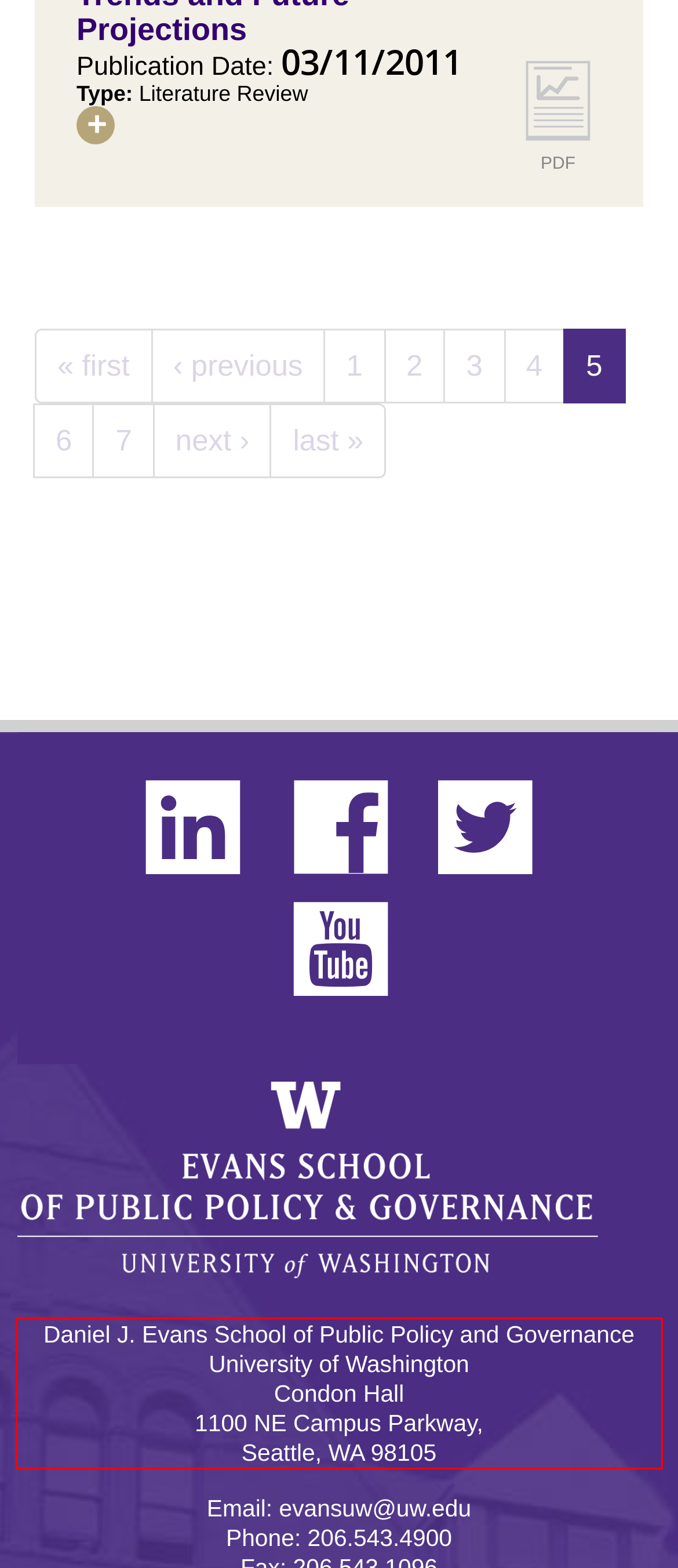Please identify and extract the text content from the UI element encased in a red bounding box on the provided webpage screenshot.

Daniel J. Evans School of Public Policy and Governance University of Washington Condon Hall 1100 NE Campus Parkway, Seattle, WA 98105